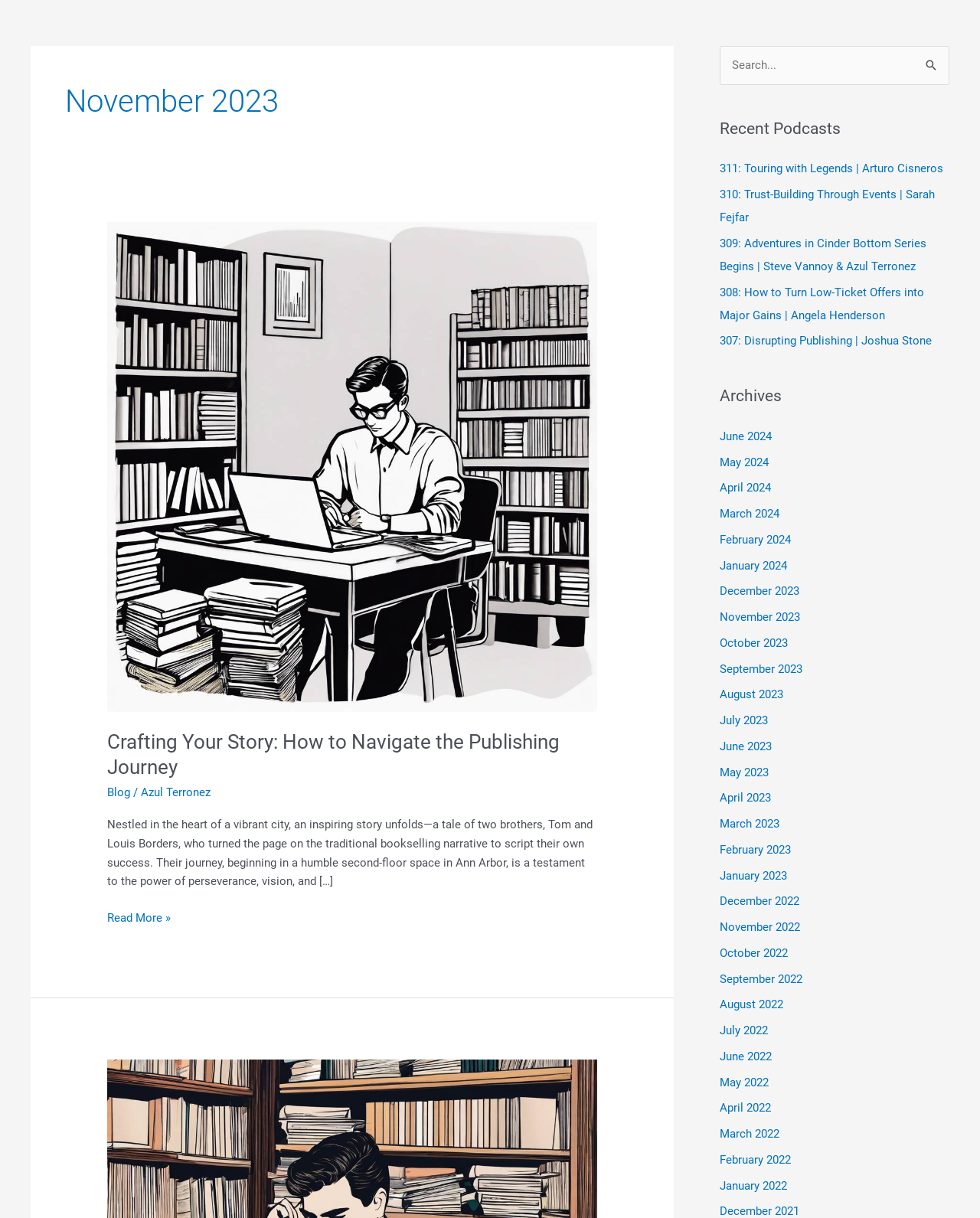Answer succinctly with a single word or phrase:
What is the topic of the article 'Crafting Your Story: How to Navigate the Publishing Journey'?

Publishing journey